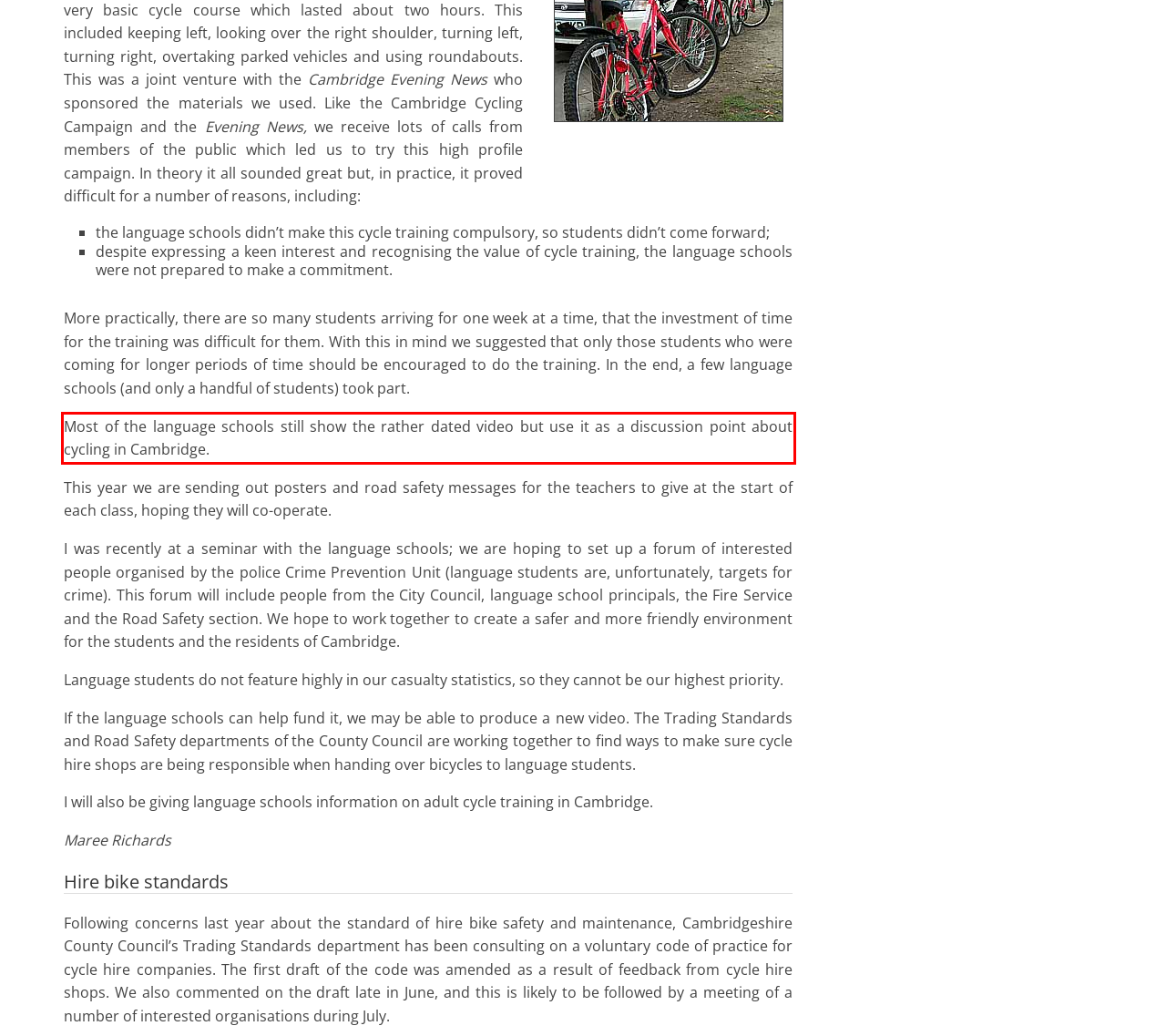There is a screenshot of a webpage with a red bounding box around a UI element. Please use OCR to extract the text within the red bounding box.

Most of the language schools still show the rather dated video but use it as a discussion point about cycling in Cambridge.